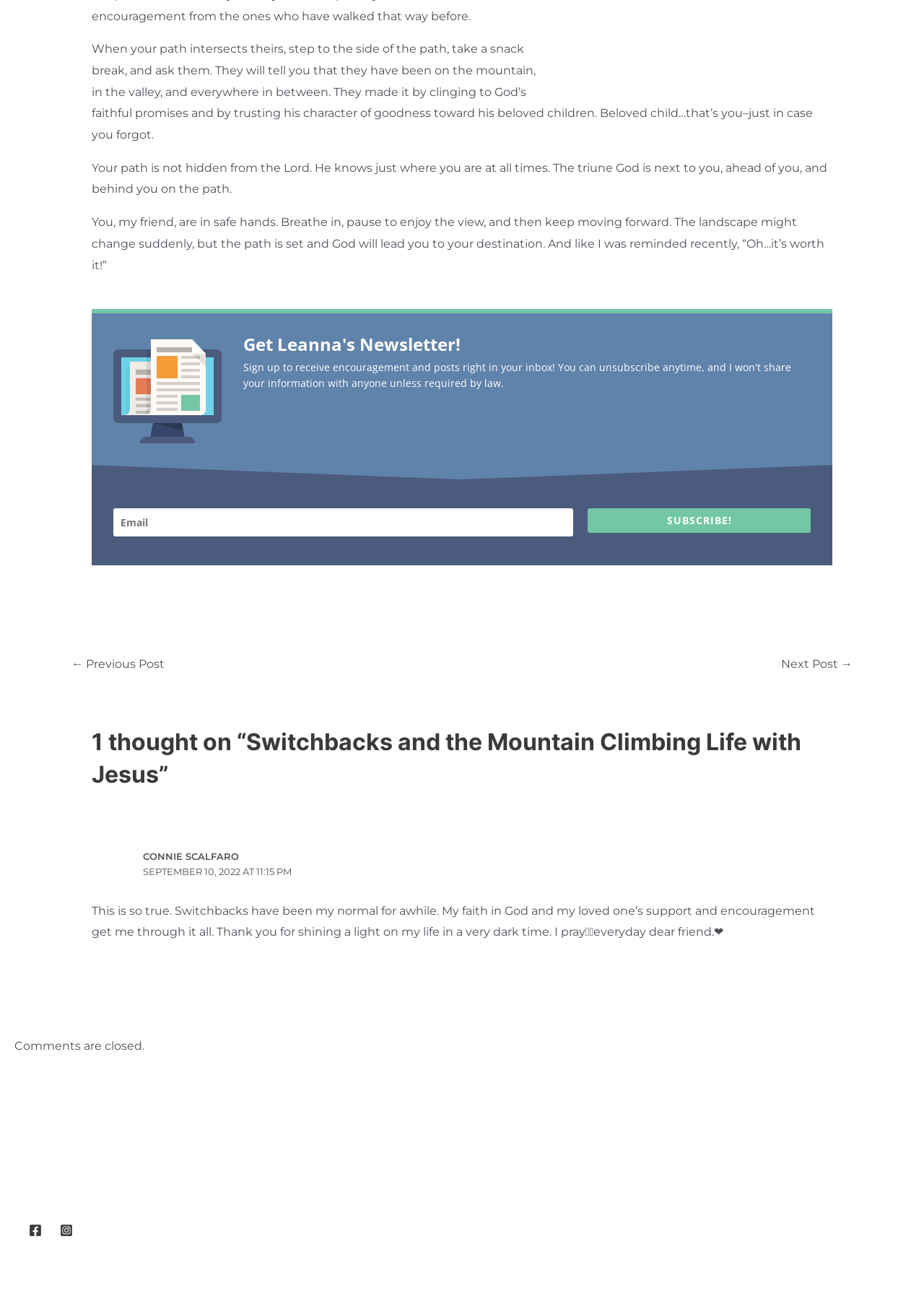How many social media links are present at the bottom of the page?
Please provide a comprehensive answer based on the visual information in the image.

I counted the social media links by analyzing the link elements at the bottom of the page, specifically the elements with IDs 218 and 219, which correspond to Facebook and Instagram links, respectively.